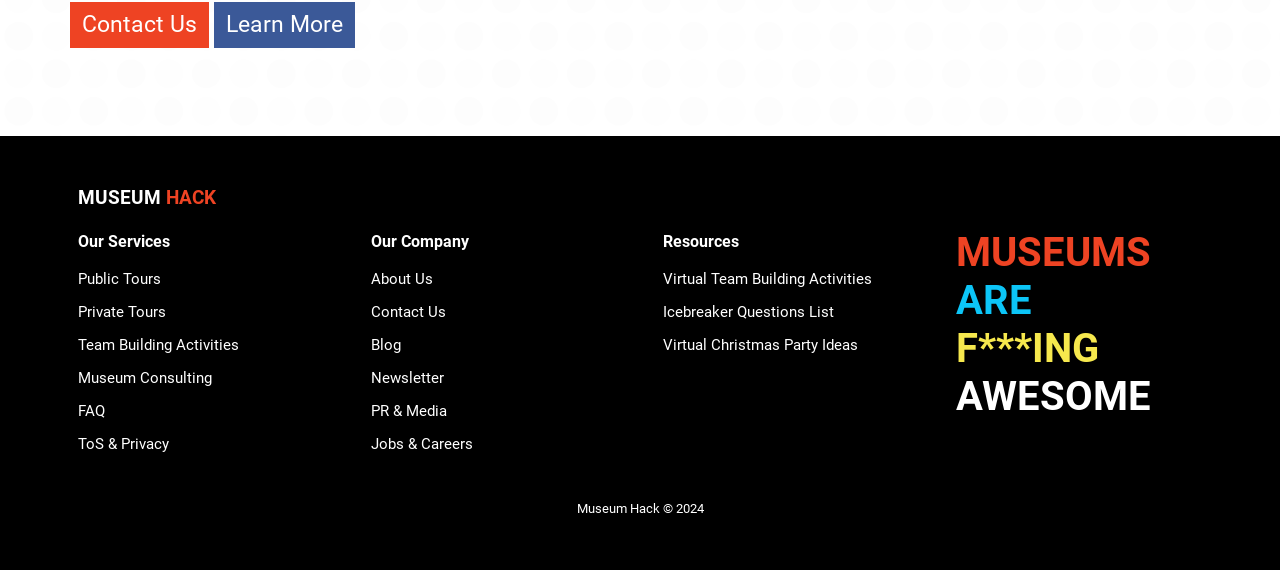Can you give a comprehensive explanation to the question given the content of the image?
What is the copyright year of the museum?

The copyright year of the museum can be found in the static text element 'Museum Hack © 2024' with bounding box coordinates [0.45, 0.878, 0.55, 0.905].